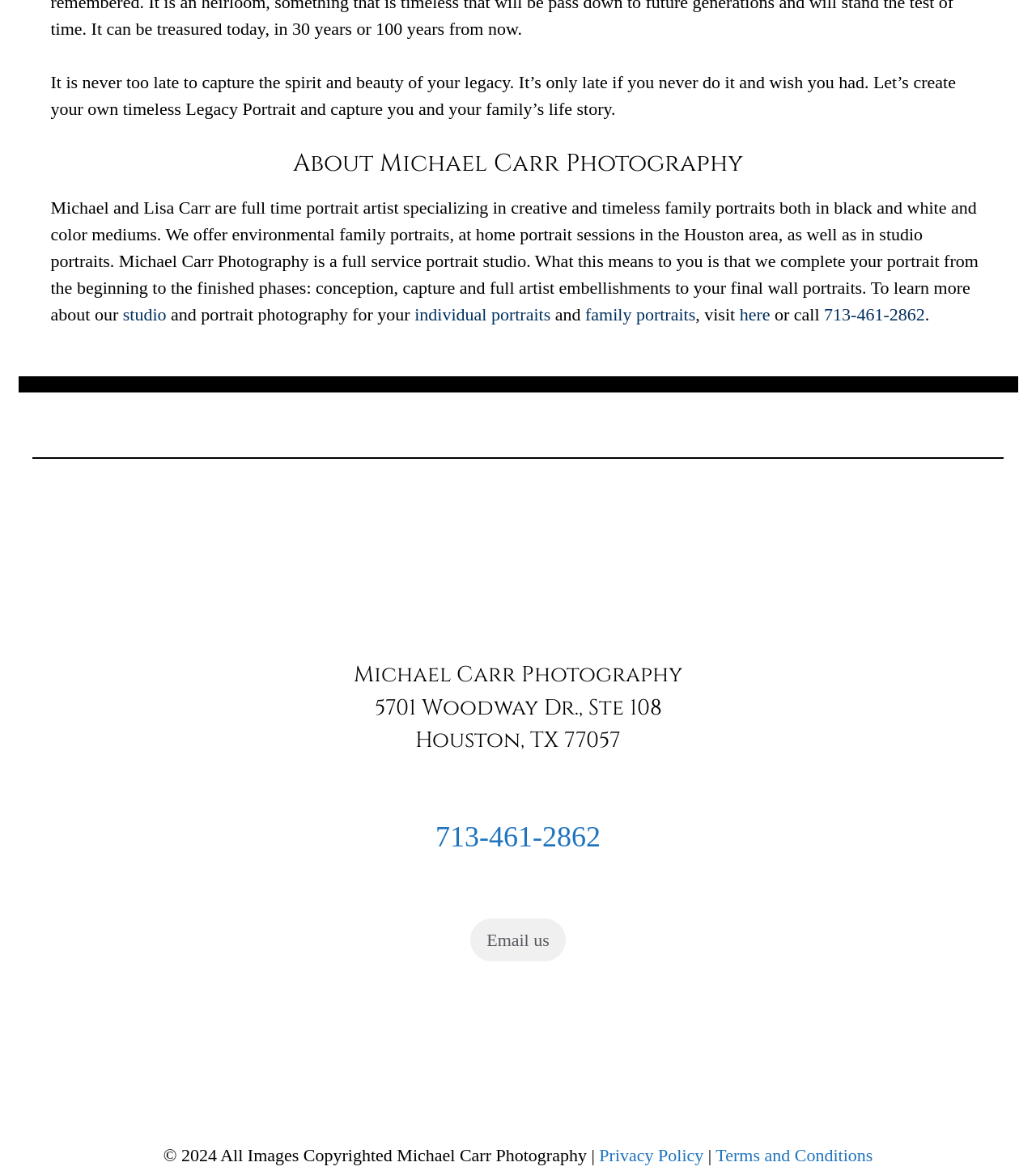Please respond to the question using a single word or phrase:
What is the copyright year of the images on the webpage?

2024